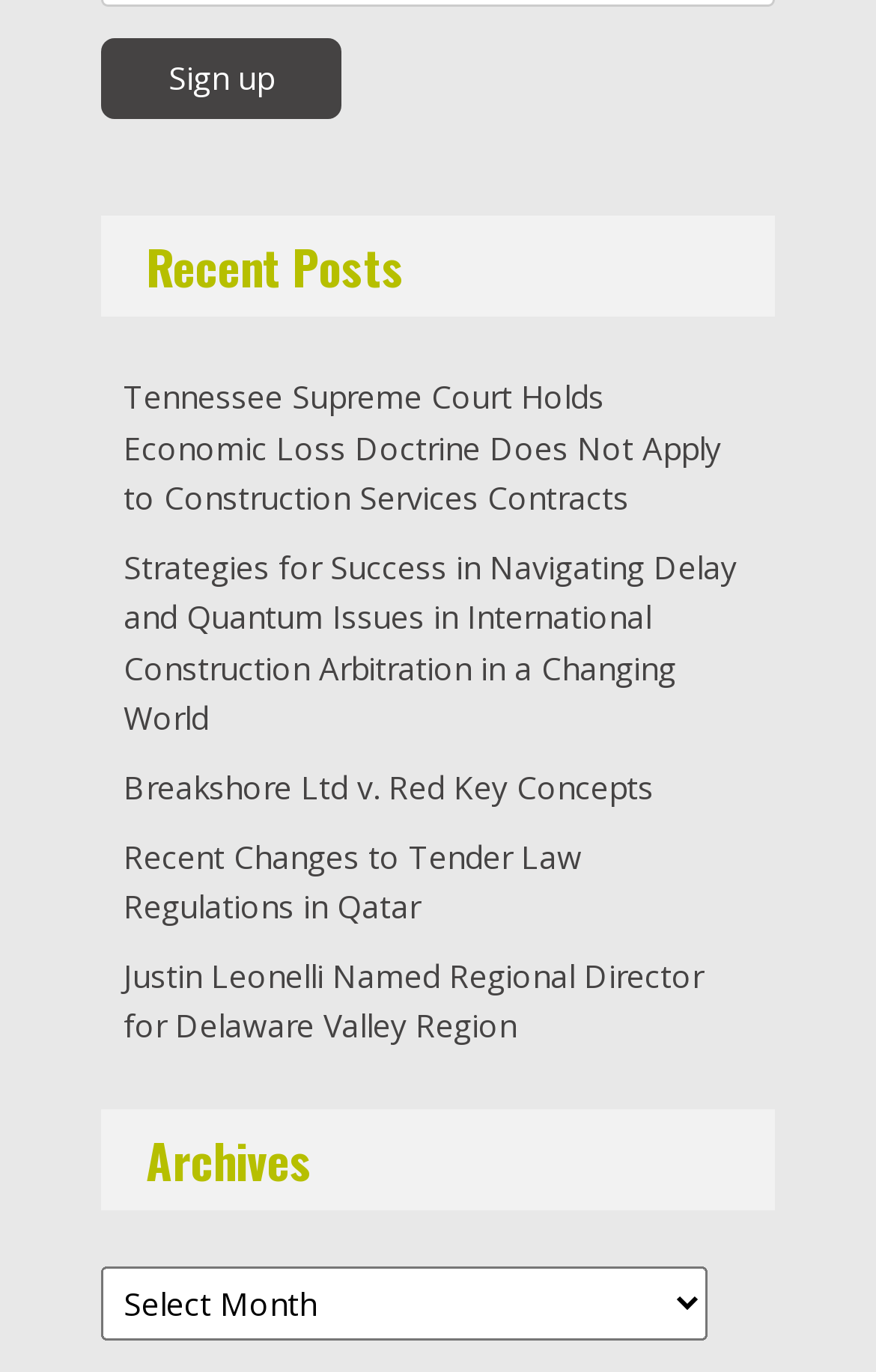Respond with a single word or phrase to the following question:
What is the category of the first link?

Recent Posts